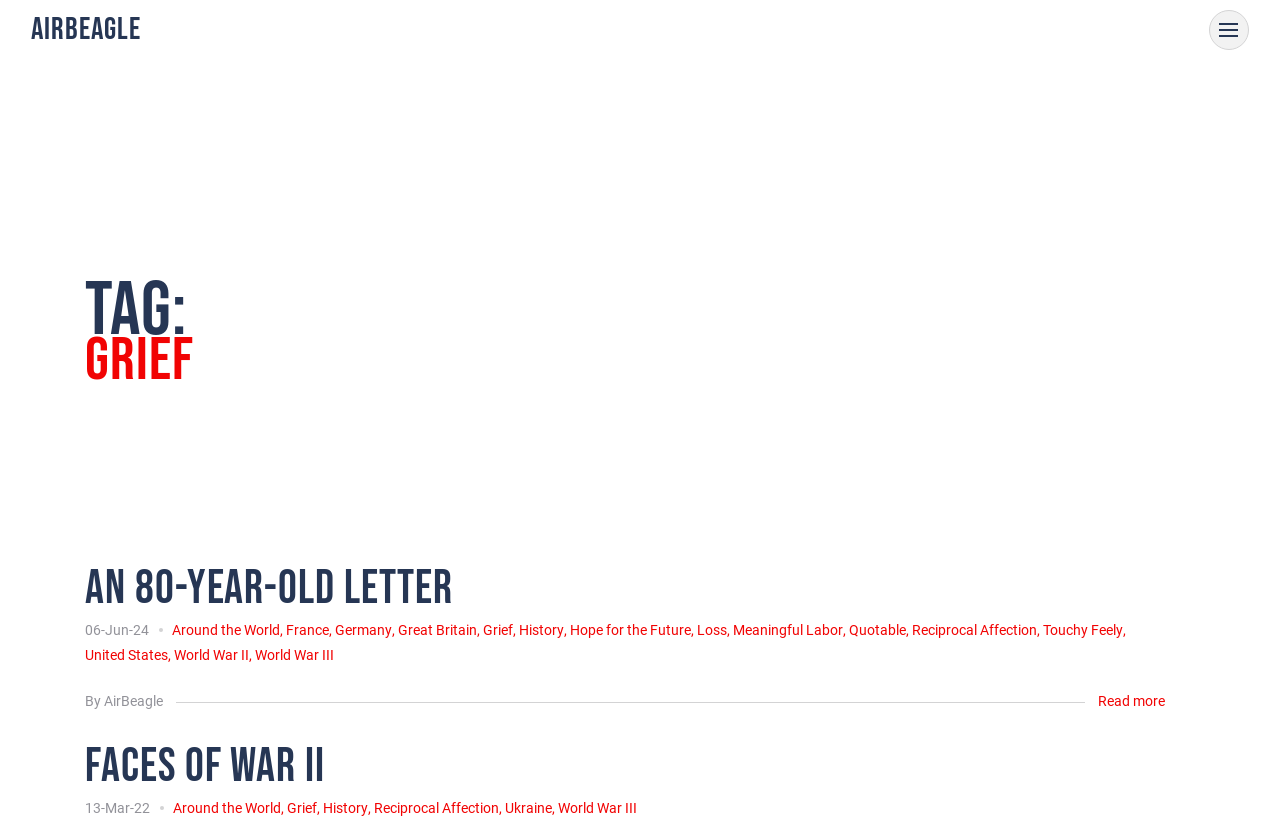What is the date of the article 'Faces of War II'?
Based on the image, give a concise answer in the form of a single word or short phrase.

13-Mar-22